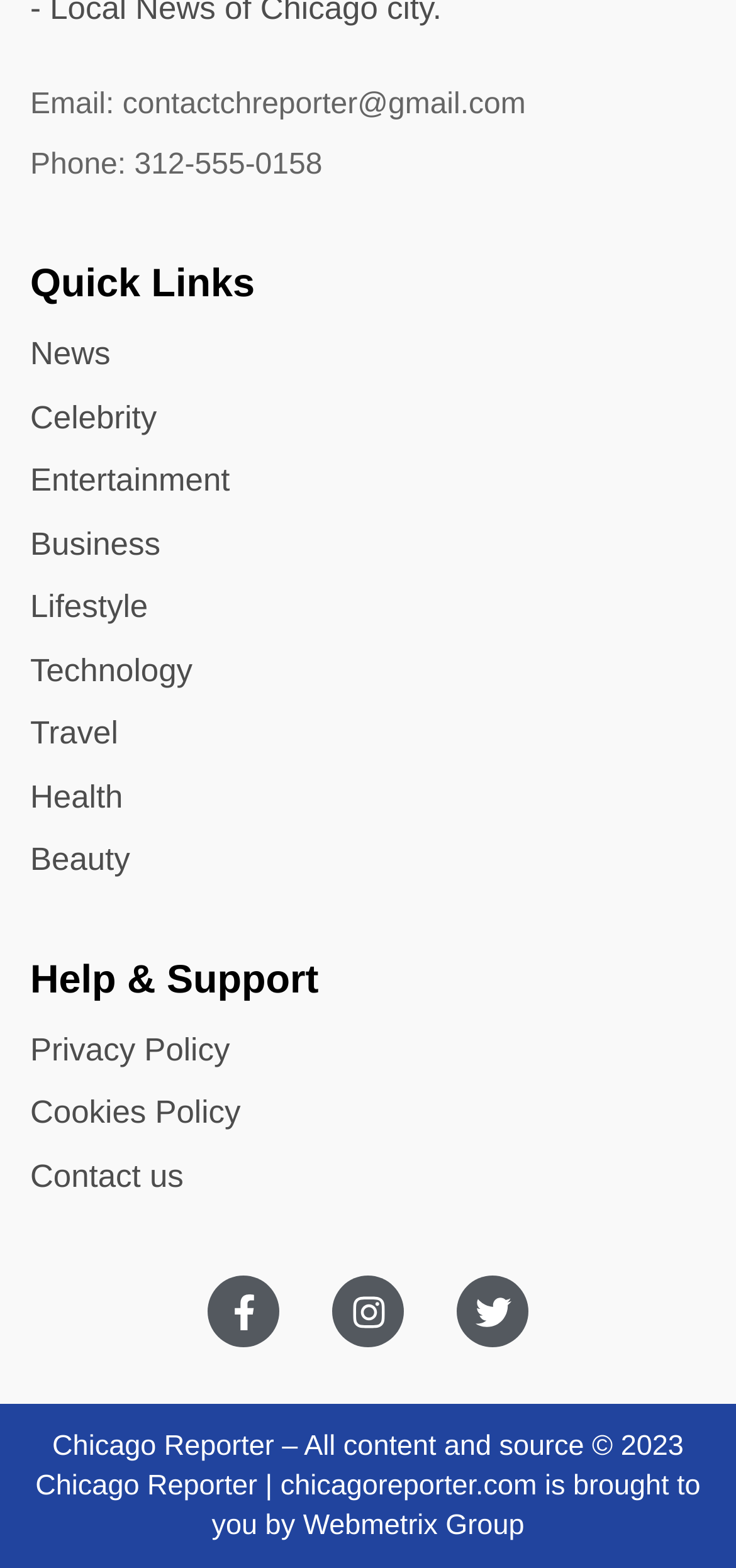Locate the bounding box coordinates of the element I should click to achieve the following instruction: "View Privacy Policy".

None